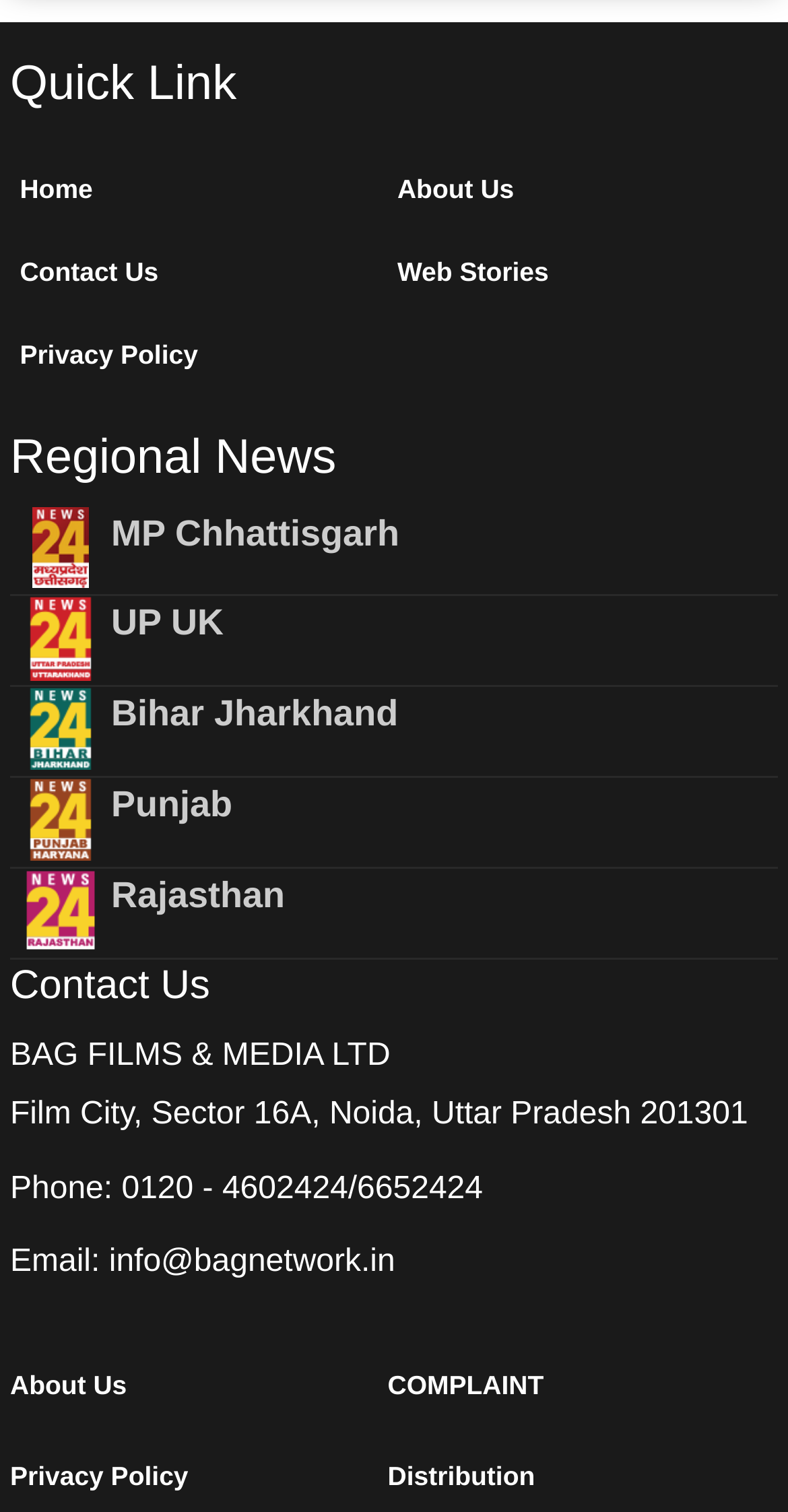Locate the bounding box coordinates of the element that should be clicked to execute the following instruction: "Click on Home".

[0.013, 0.109, 0.48, 0.142]